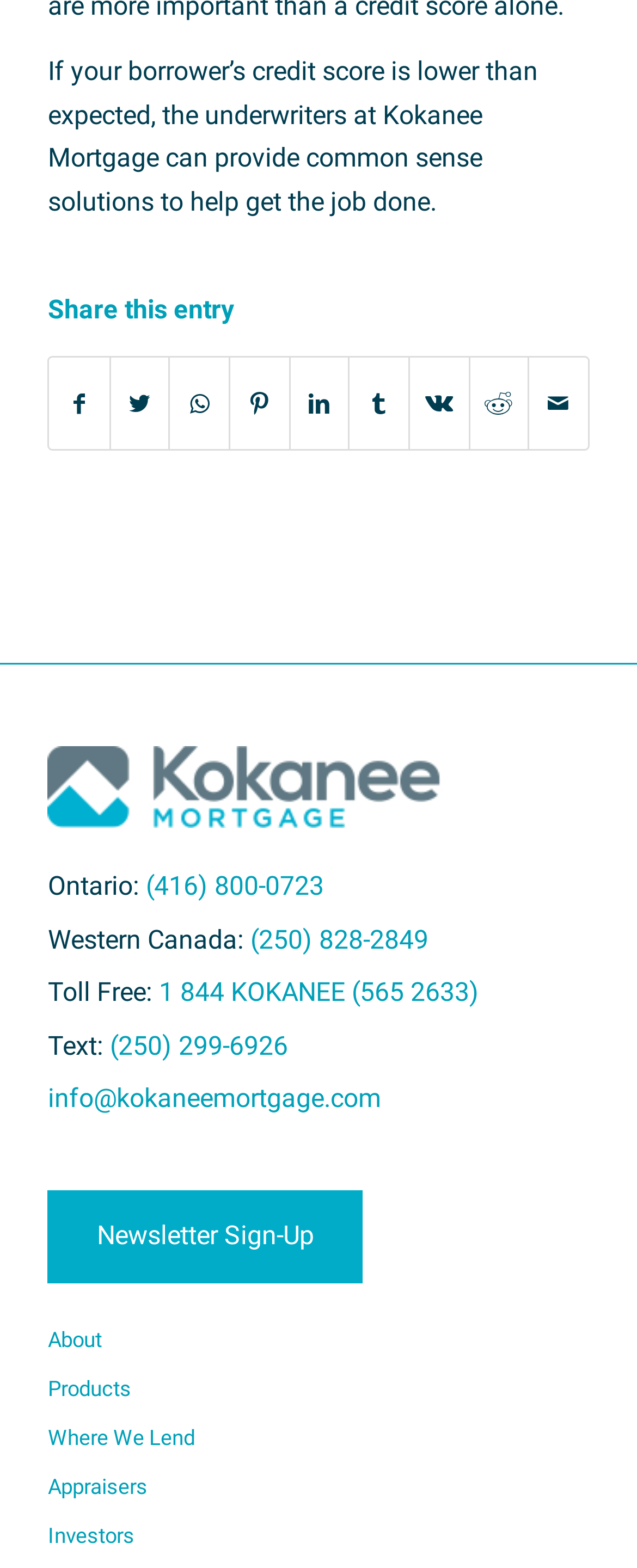How many social media platforms can you share this entry on?
Using the image as a reference, deliver a detailed and thorough answer to the question.

There are 8 social media platforms that you can share this entry on, which are Facebook, Twitter, WhatsApp, Pinterest, LinkedIn, Tumblr, Vk, and Reddit. These platforms can be found in the link elements with the bounding box coordinates [0.078, 0.228, 0.171, 0.287], [0.174, 0.228, 0.265, 0.287], [0.268, 0.228, 0.359, 0.287], [0.362, 0.228, 0.453, 0.287], [0.456, 0.228, 0.547, 0.287], [0.549, 0.228, 0.641, 0.287], [0.643, 0.228, 0.735, 0.287], and [0.737, 0.228, 0.829, 0.287] respectively.